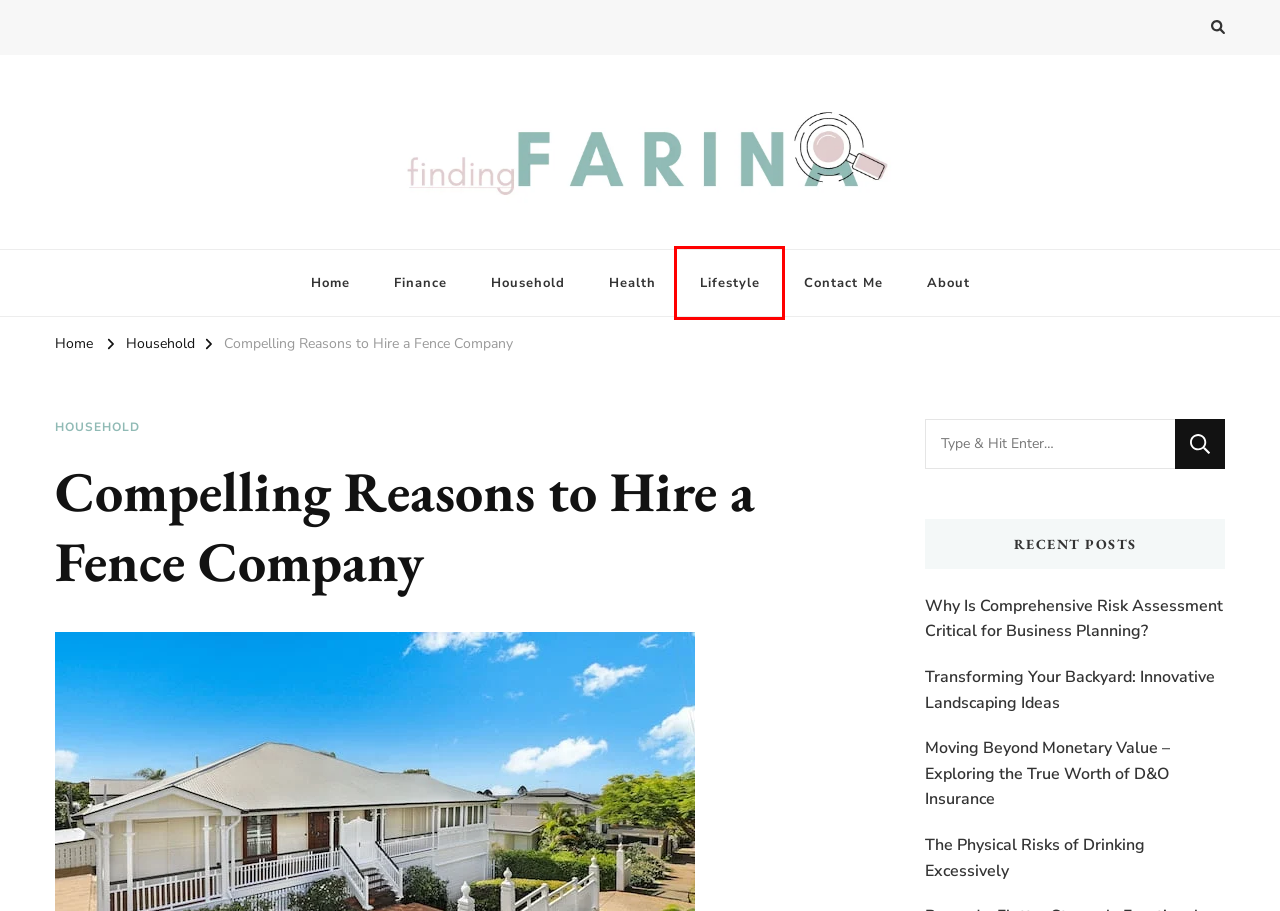You have a screenshot showing a webpage with a red bounding box around a UI element. Choose the webpage description that best matches the new page after clicking the highlighted element. Here are the options:
A. About - Finding Farina
B. Moving Beyond Monetary Value - Exploring the True Worth of D&O Insurance - Finding Farina
C. Finding Farina - Taking Care of Finances, Health & Home
D. Lifestyle Archives - Finding Farina
E. Finance Archives - Finding Farina
F. The Physical Risks of Drinking Excessively - Finding Farina
G. Transforming Your Backyard: Innovative Landscaping Ideas - Finding Farina
H. Health Archives - Finding Farina

D